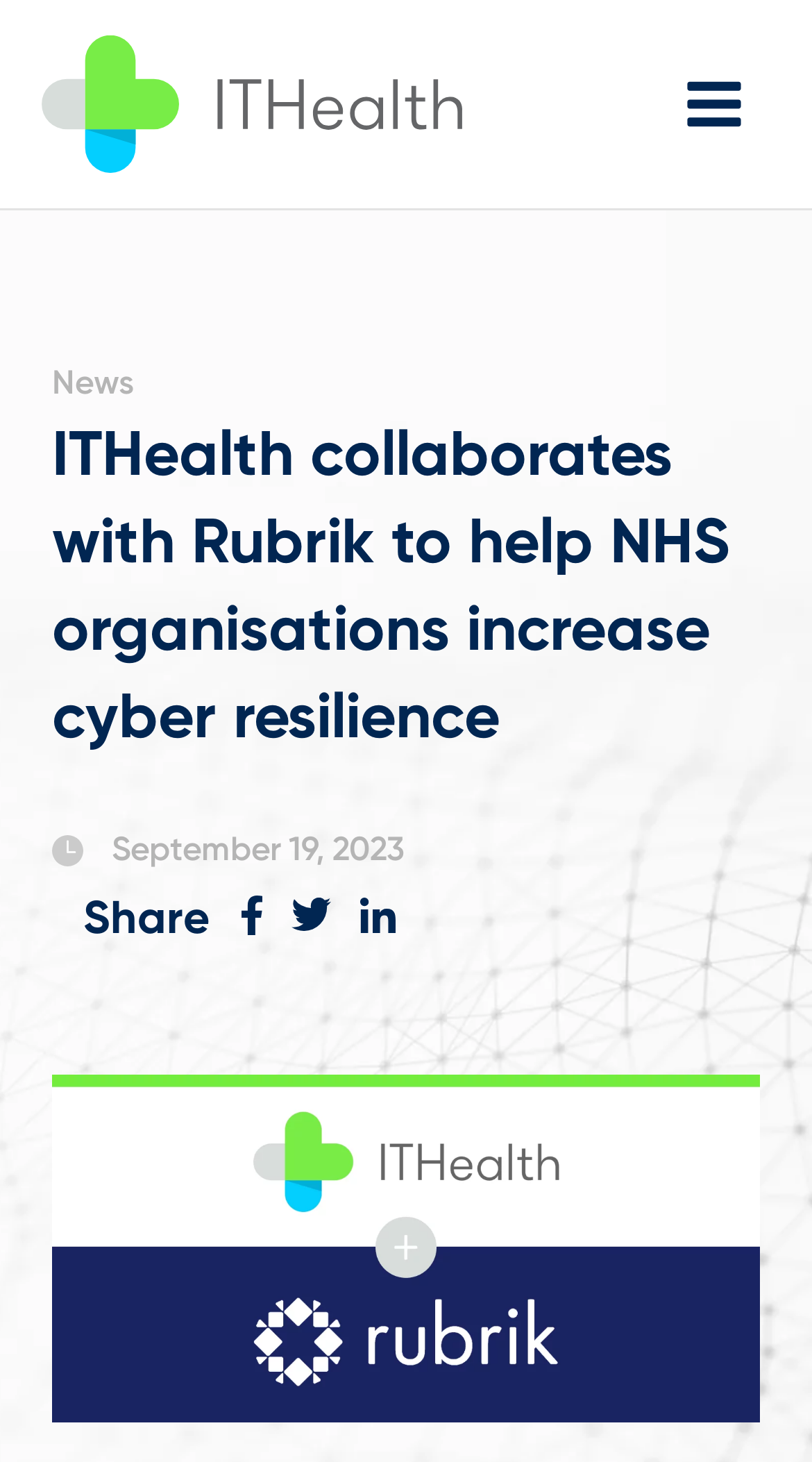Please determine the bounding box coordinates for the UI element described as: "parent_node: Share".

[0.431, 0.617, 0.51, 0.644]